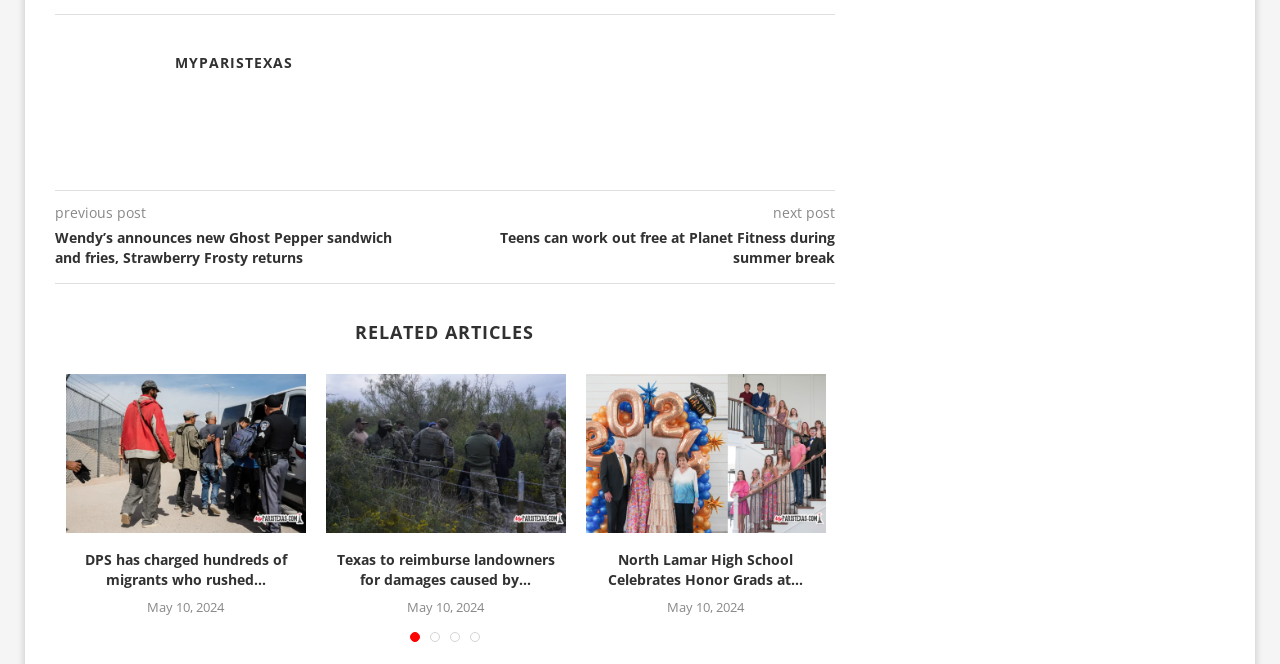Use the details in the image to answer the question thoroughly: 
What is the section title below the main articles?

The section title below the main articles is 'RELATED ARTICLES' which is indicated by the heading element with bounding box coordinates [0.27, 0.481, 0.425, 0.517] and OCR text 'RELATED ARTICLES'.